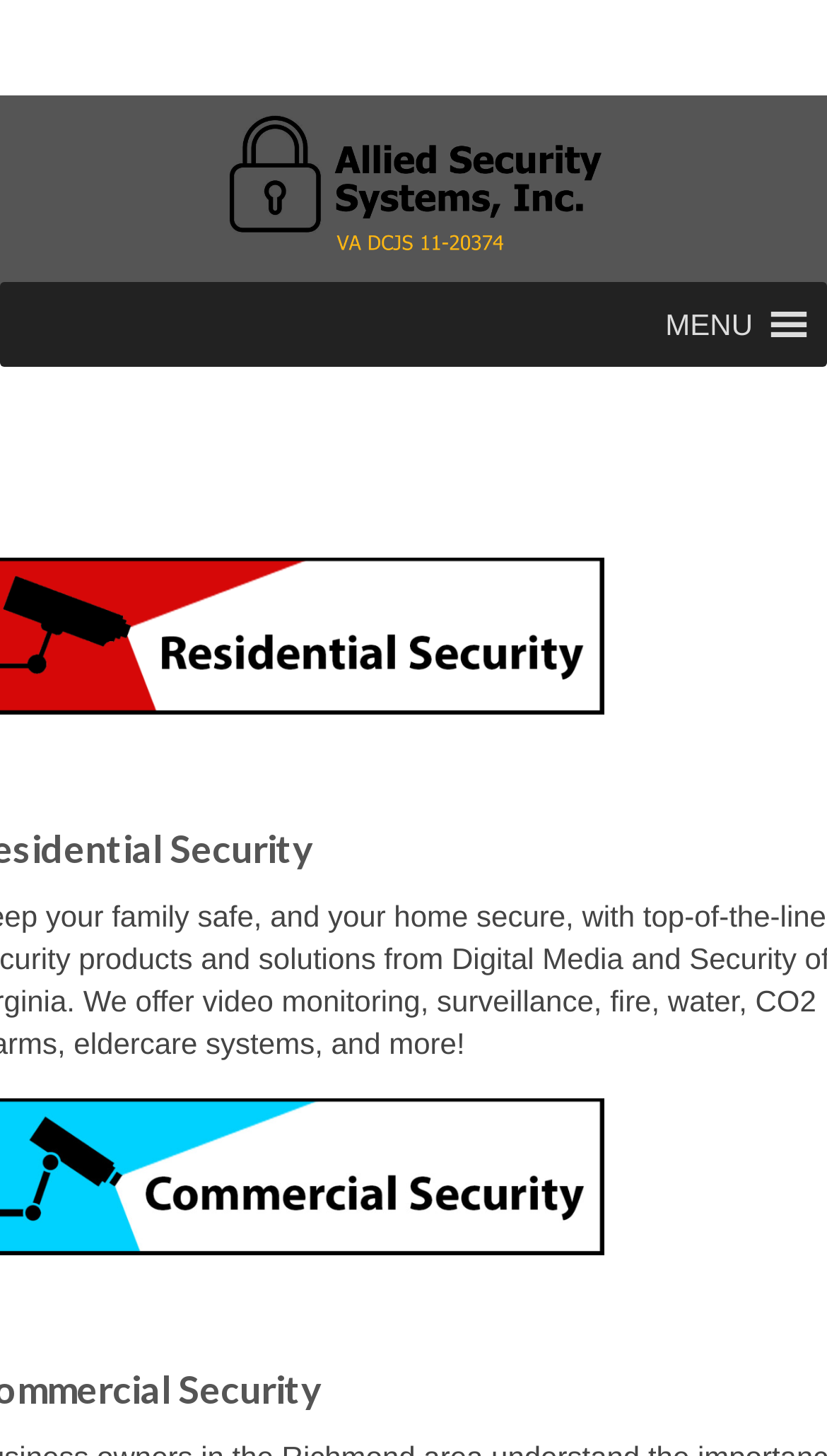What is the position of the image relative to the link?
Examine the image and give a concise answer in one word or a short phrase.

To the right